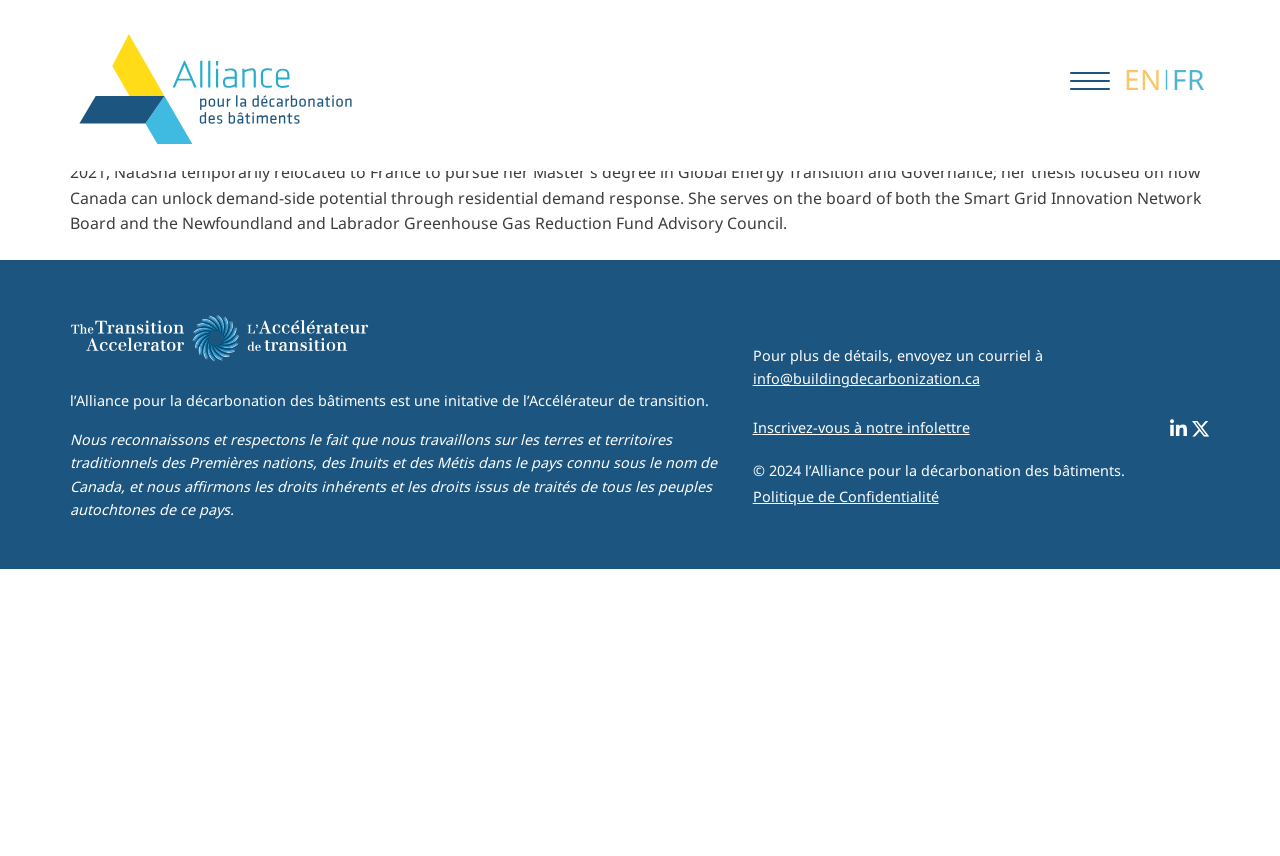Please provide a comprehensive response to the question based on the details in the image: What is the email address to contact for more details?

The webpage provides an email address, info@buildingdecarbonization.ca, to contact for more details, as mentioned in the sentence 'Pour plus de détails, envoyez un courriel à'.